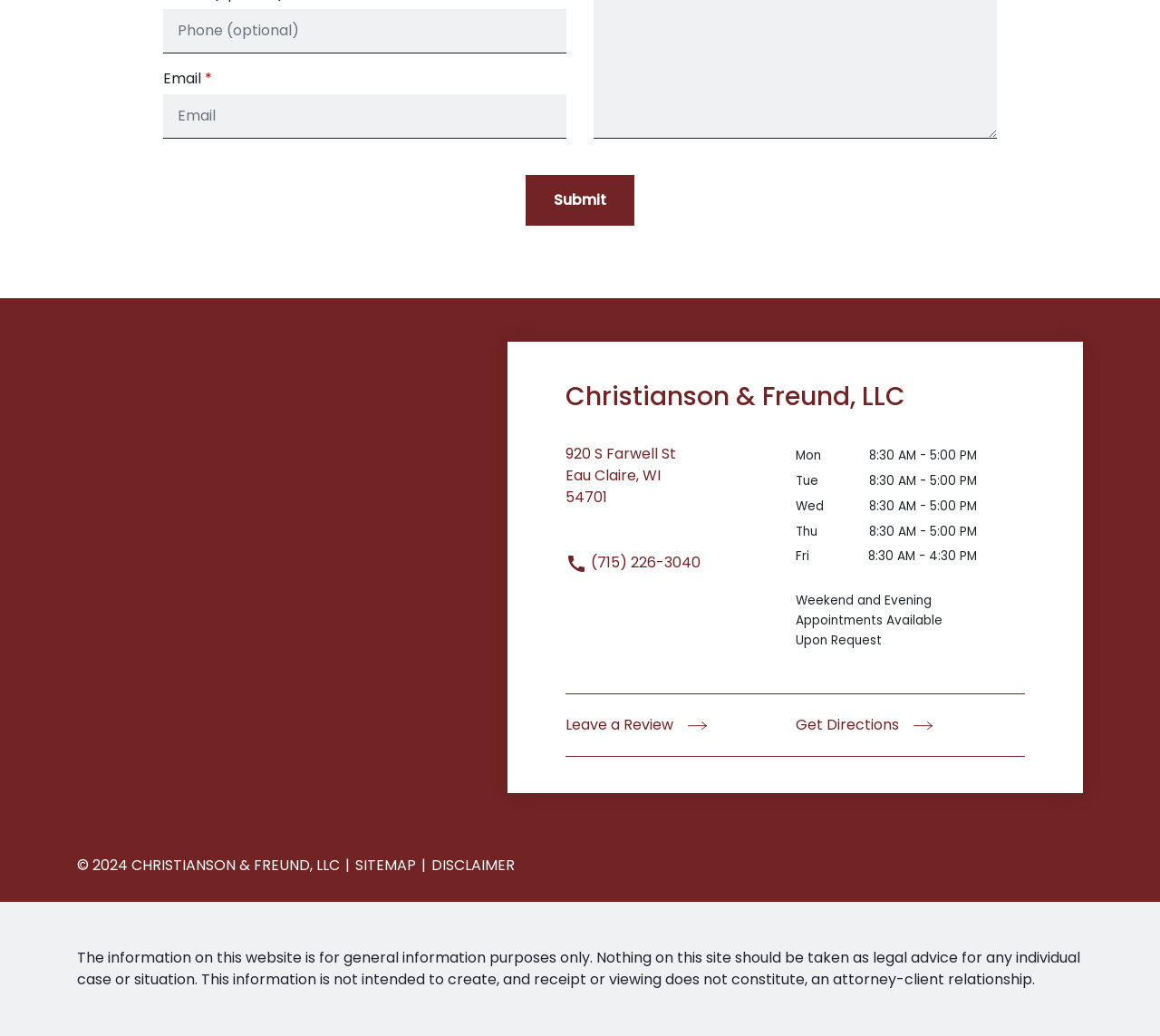Identify the bounding box for the element characterized by the following description: "(715) 226-3040".

[0.488, 0.533, 0.604, 0.553]